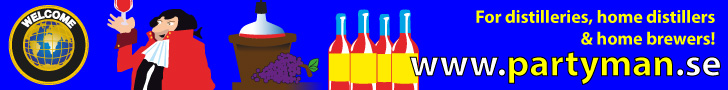Provide a short, one-word or phrase answer to the question below:
What is the background color of the banner?

blue